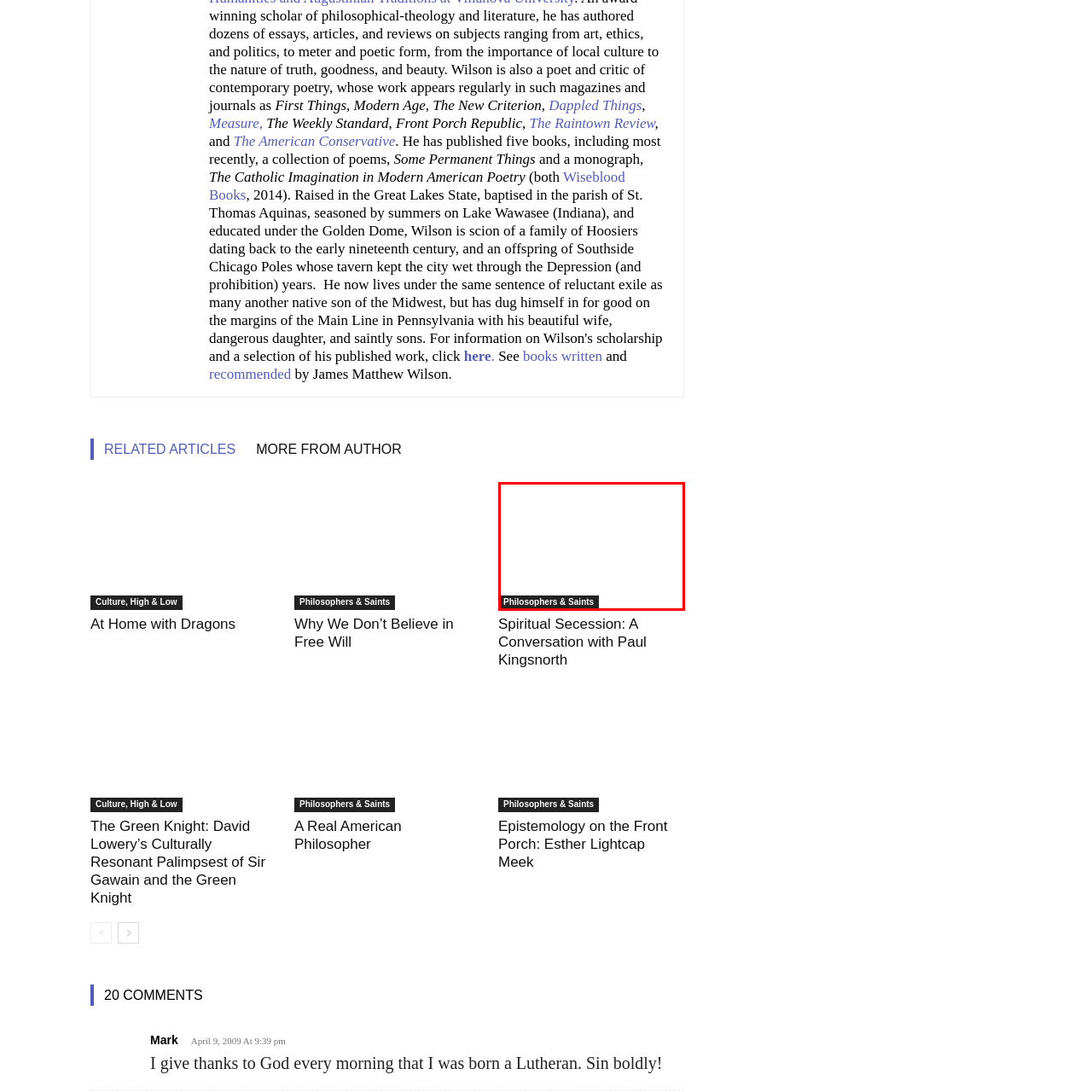Direct your attention to the image contained by the red frame and provide a detailed response to the following question, utilizing the visual data from the image:
What is the theme of the title?

The caption implies that the title 'Philosophers & Saints' is part of a larger collection of works or articles that explore the relationships between philosophical ideas and religious or moral concepts, which suggests that the theme of the title is the intersection of philosophy and spirituality.